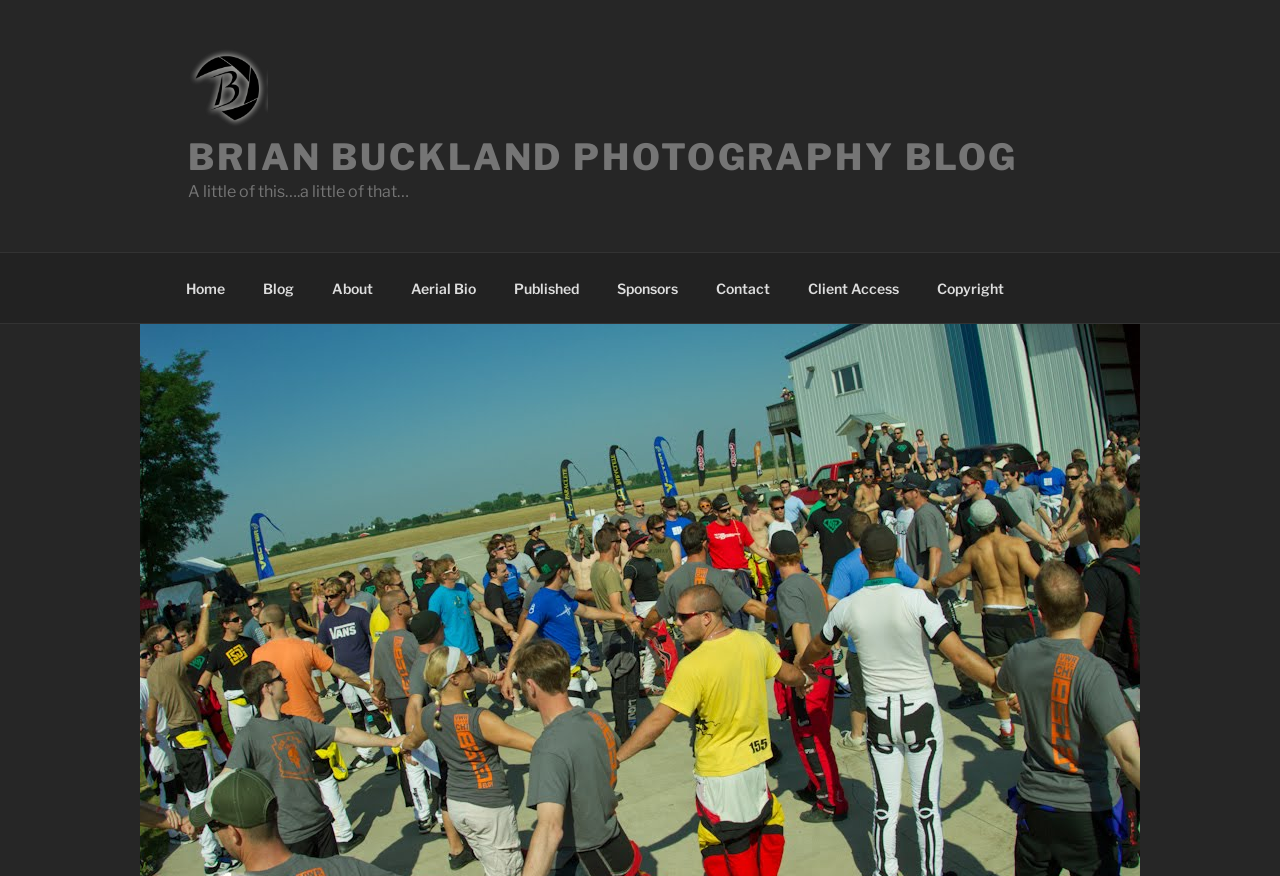Can you find the bounding box coordinates for the element to click on to achieve the instruction: "view blog"?

[0.191, 0.301, 0.243, 0.357]